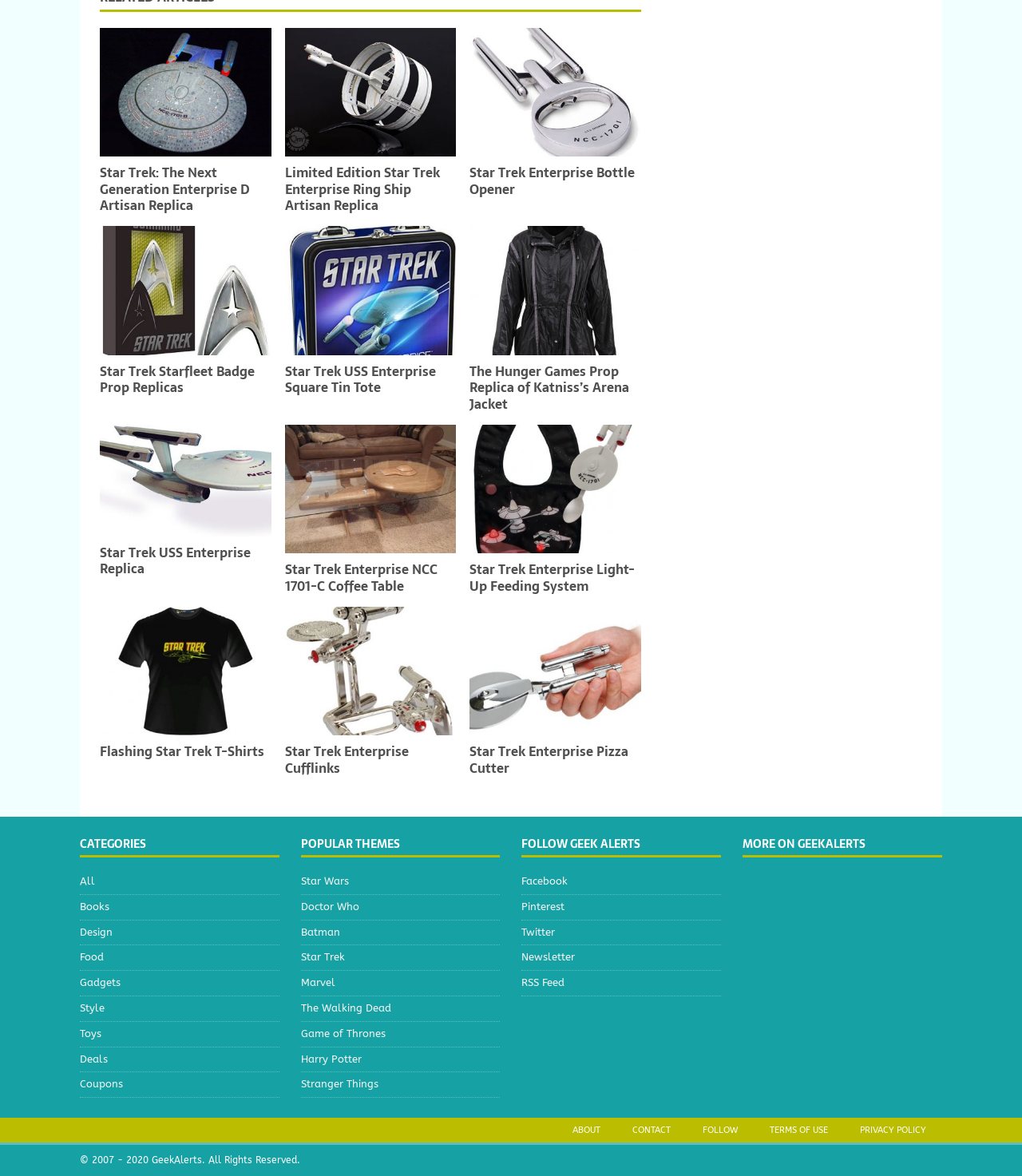Please identify the bounding box coordinates of the element that needs to be clicked to perform the following instruction: "Check out The Hunger Games Prop Replica of Katniss's Arena Jacket".

[0.46, 0.192, 0.627, 0.302]